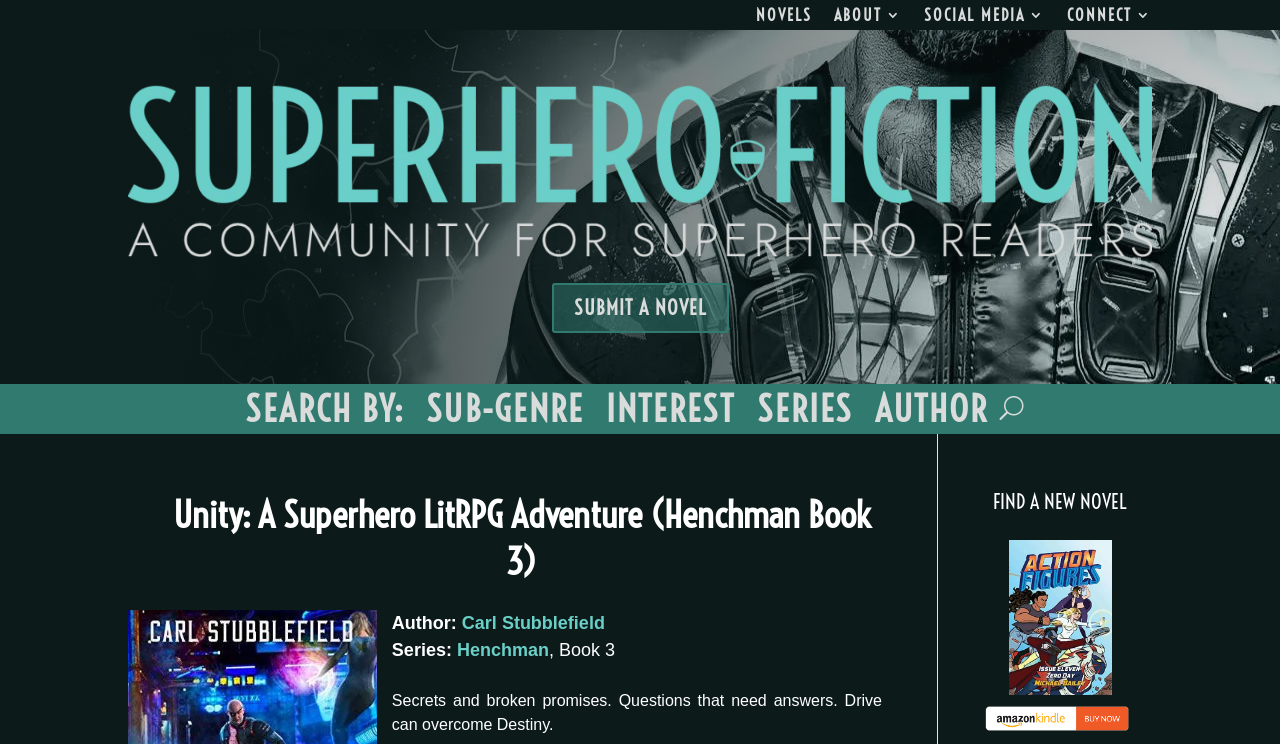Use a single word or phrase to respond to the question:
How many links are there in the top navigation bar?

4